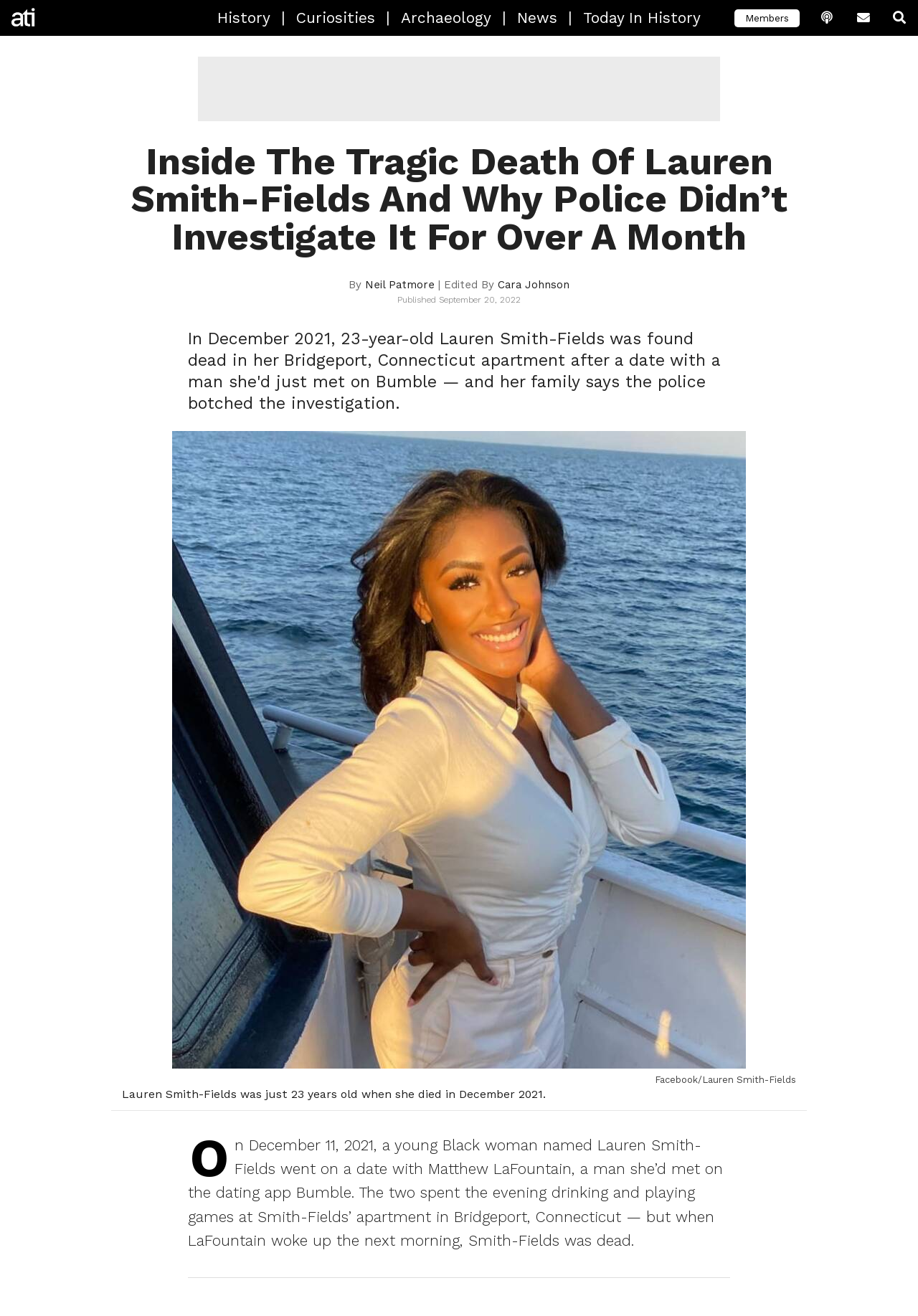Identify the bounding box coordinates of the section that should be clicked to achieve the task described: "Read the article by Neil Patmore".

[0.398, 0.211, 0.473, 0.221]